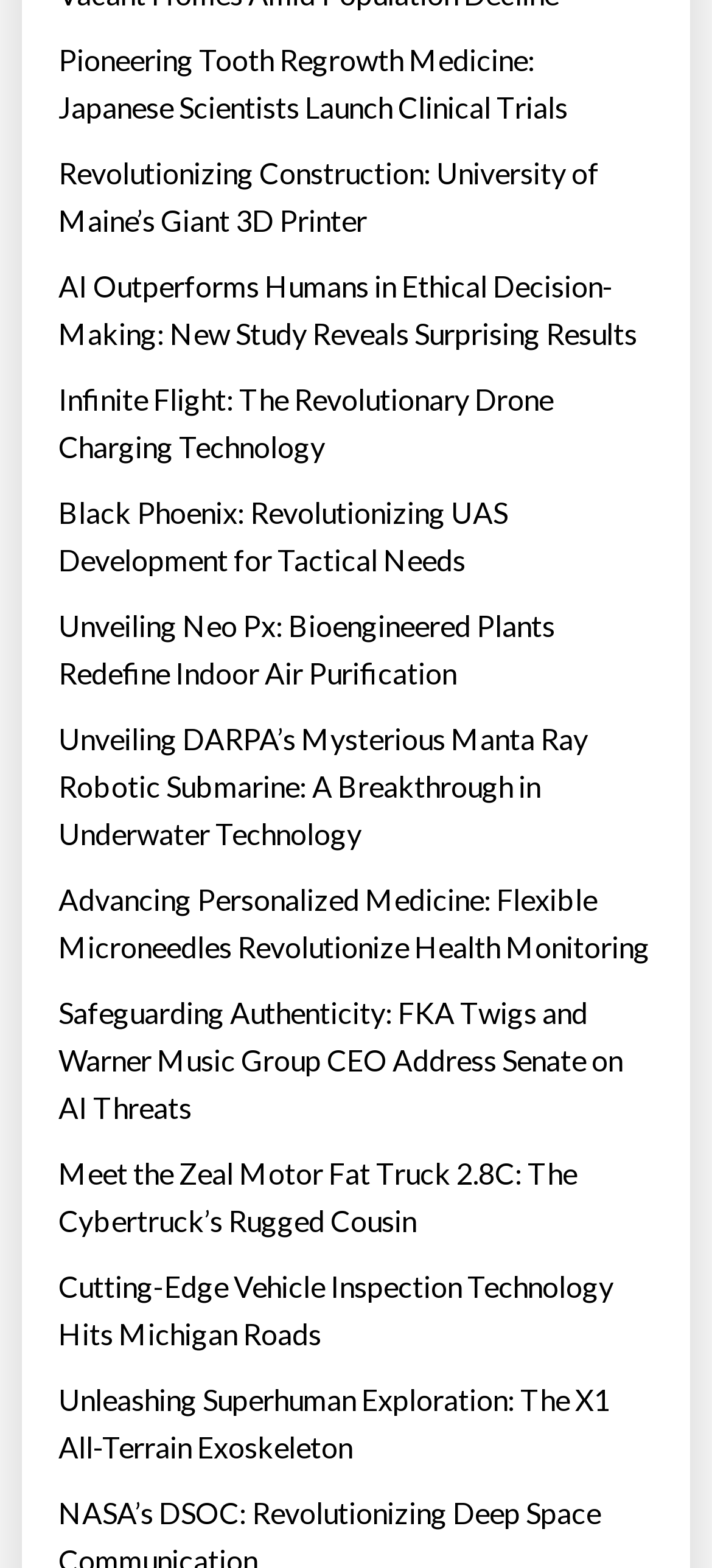Please identify the coordinates of the bounding box that should be clicked to fulfill this instruction: "Read Disclaimer".

None